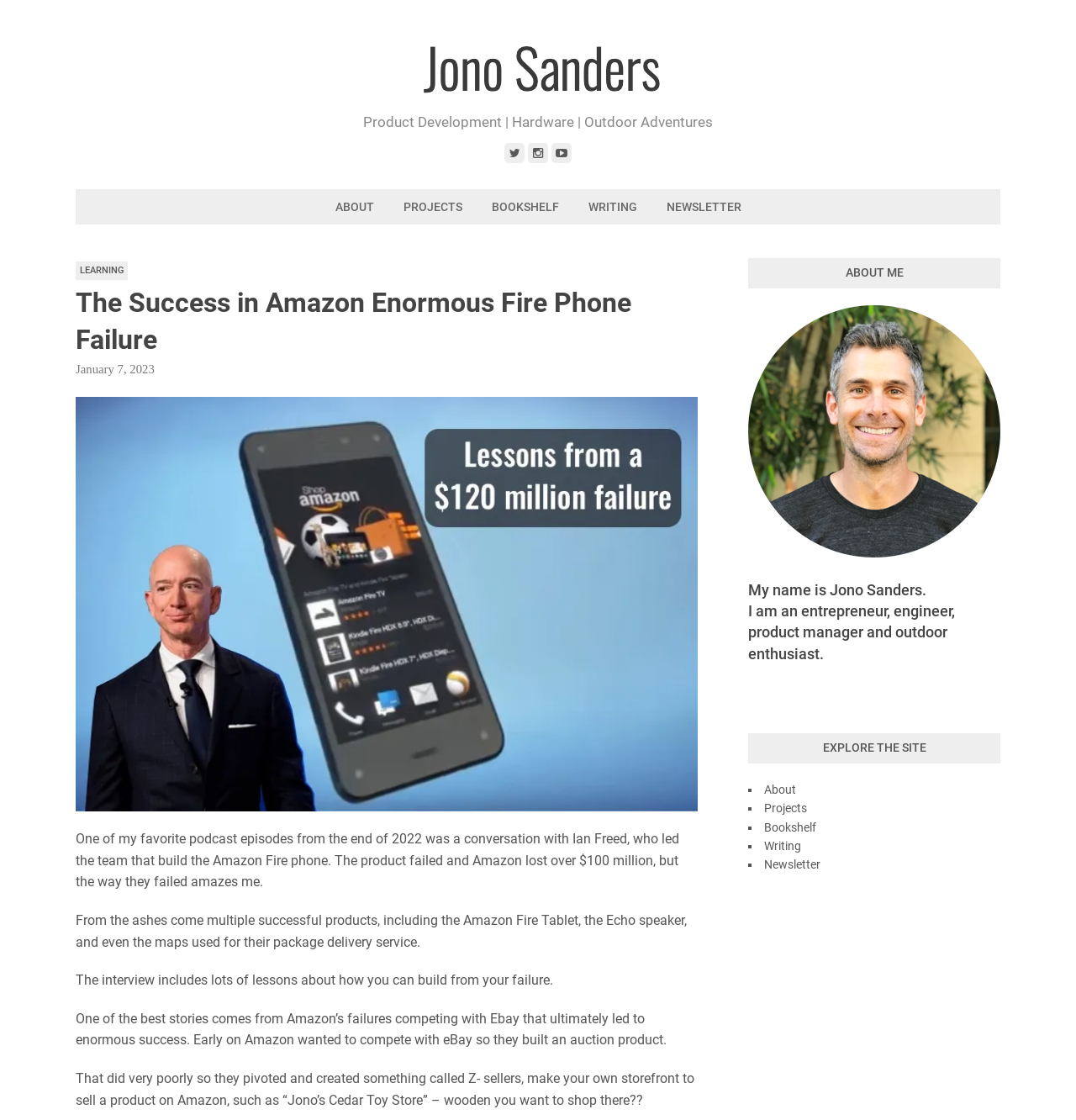Find the bounding box coordinates of the element I should click to carry out the following instruction: "Go to the ABOUT page".

[0.299, 0.169, 0.36, 0.2]